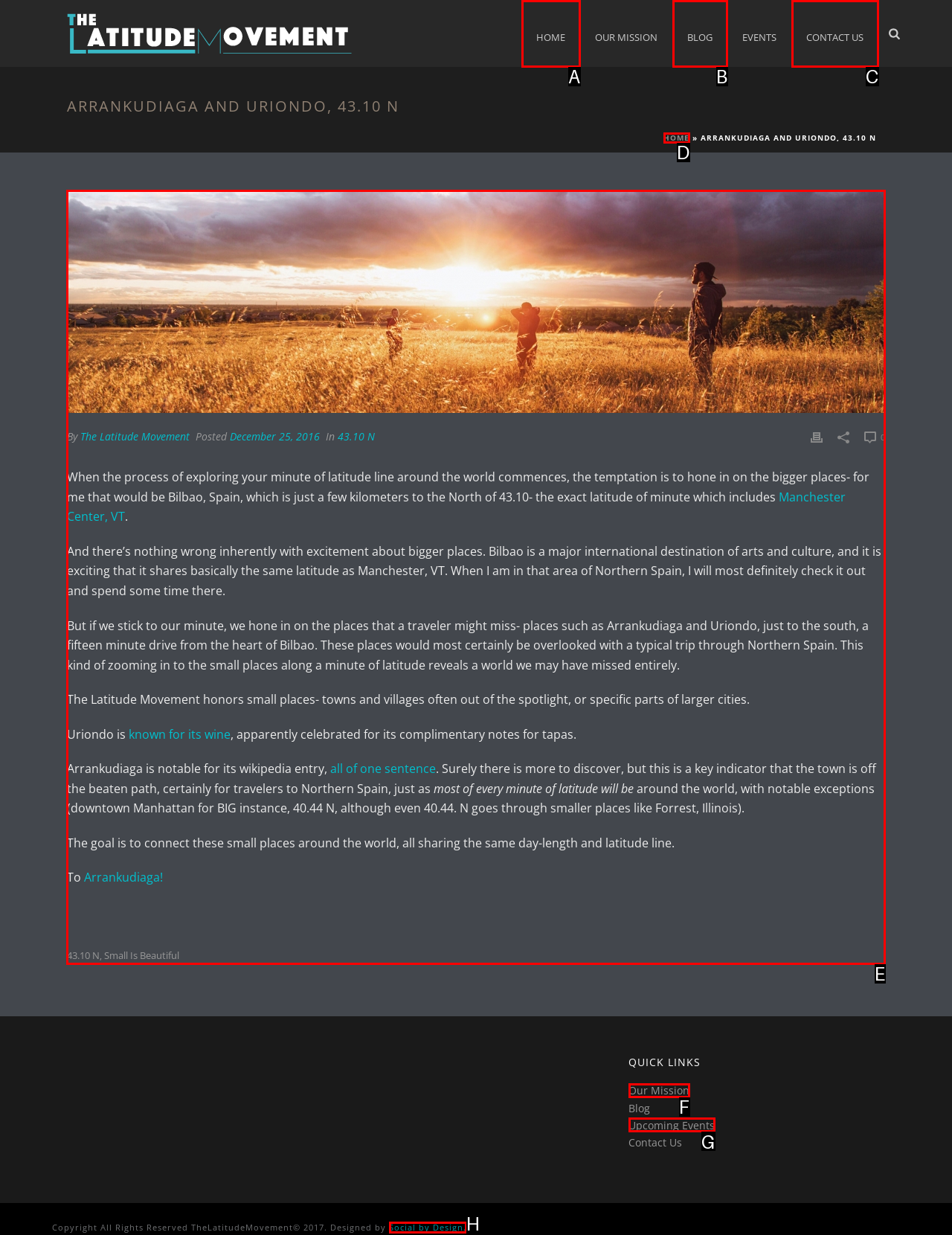Select the correct option from the given choices to perform this task: Read the article about Arrankudiaga and Uriondo. Provide the letter of that option.

E